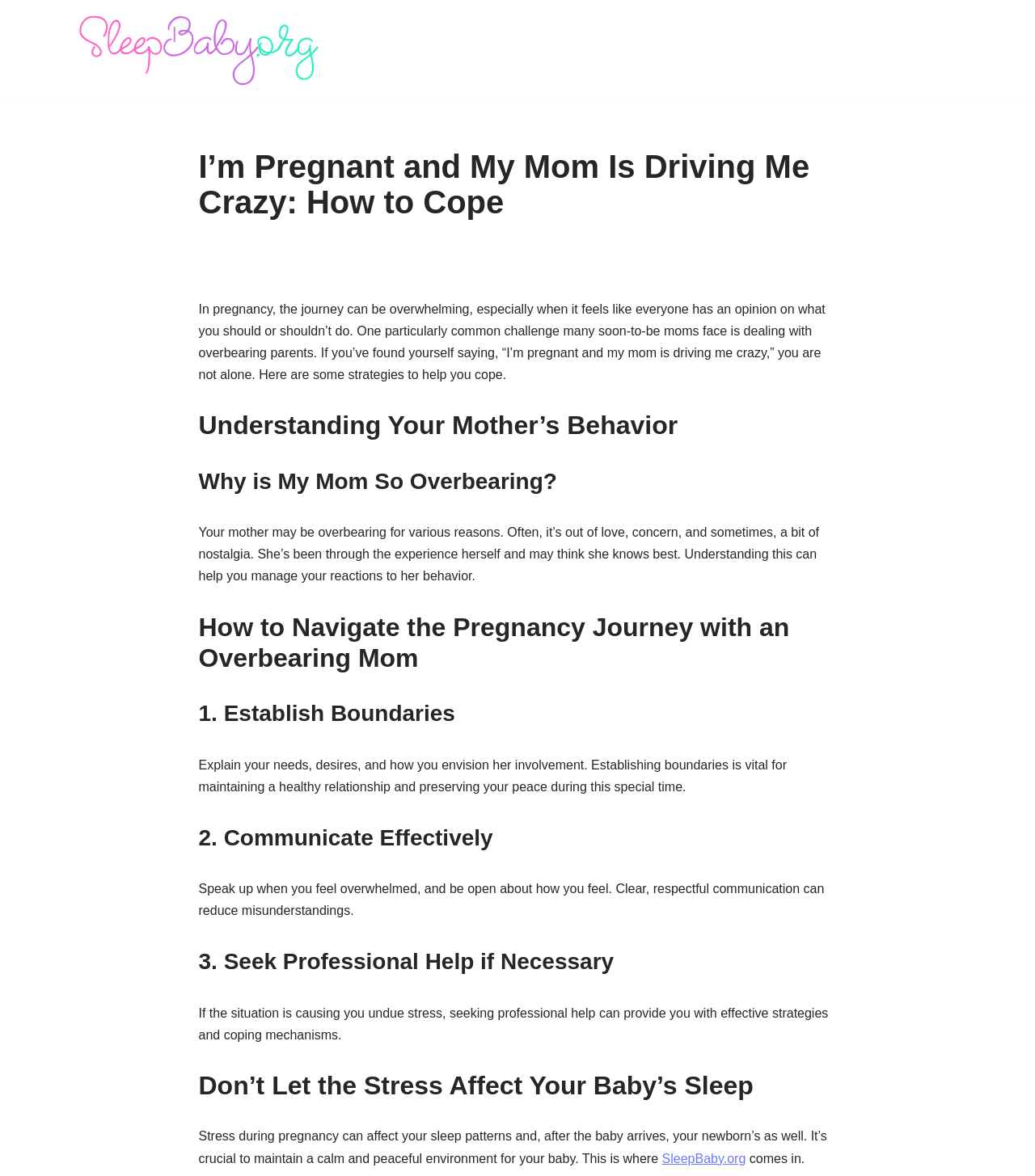Why may a mother be overbearing during pregnancy?
Based on the screenshot, answer the question with a single word or phrase.

Out of love and concern